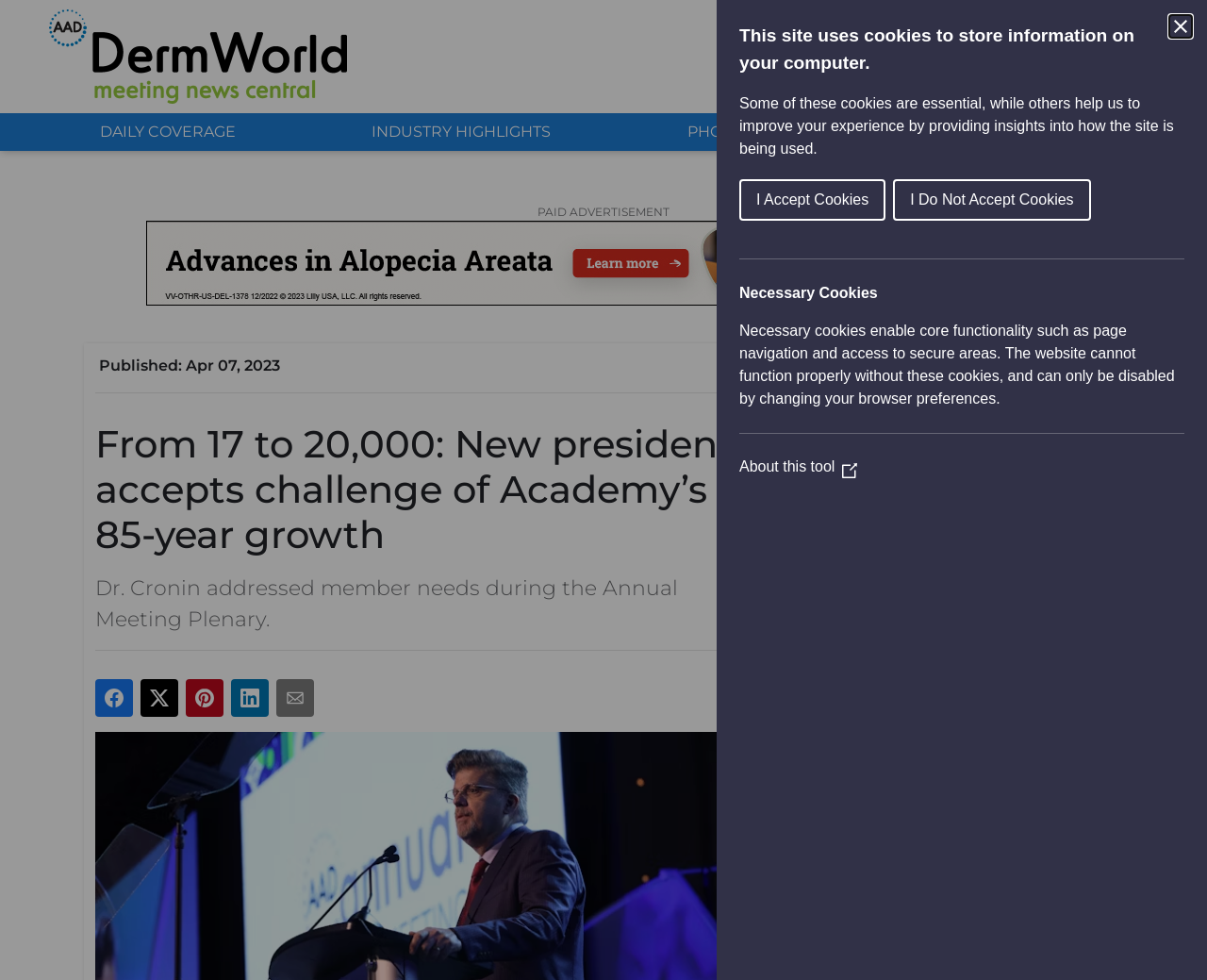Determine the main headline of the webpage and provide its text.

This site uses cookies to store information on your computer.